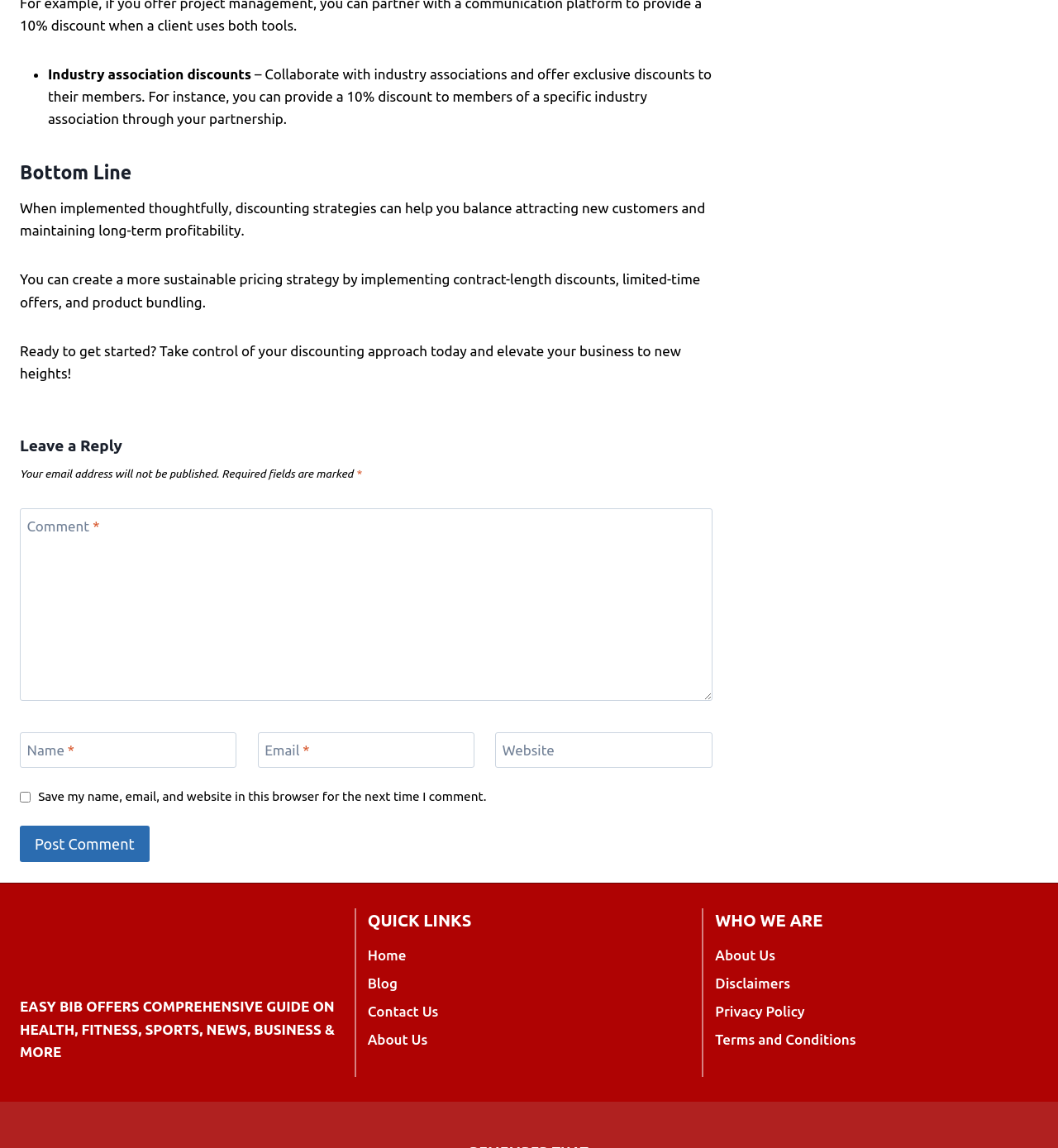Refer to the image and answer the question with as much detail as possible: What is the name of the website?

The name of the website can be determined by reading the static text 'EASY BIB OFFERS COMPREHENSIVE GUIDE ON HEALTH, FITNESS, SPORTS, NEWS, BUSINESS & MORE' which appears at the bottom of the webpage.